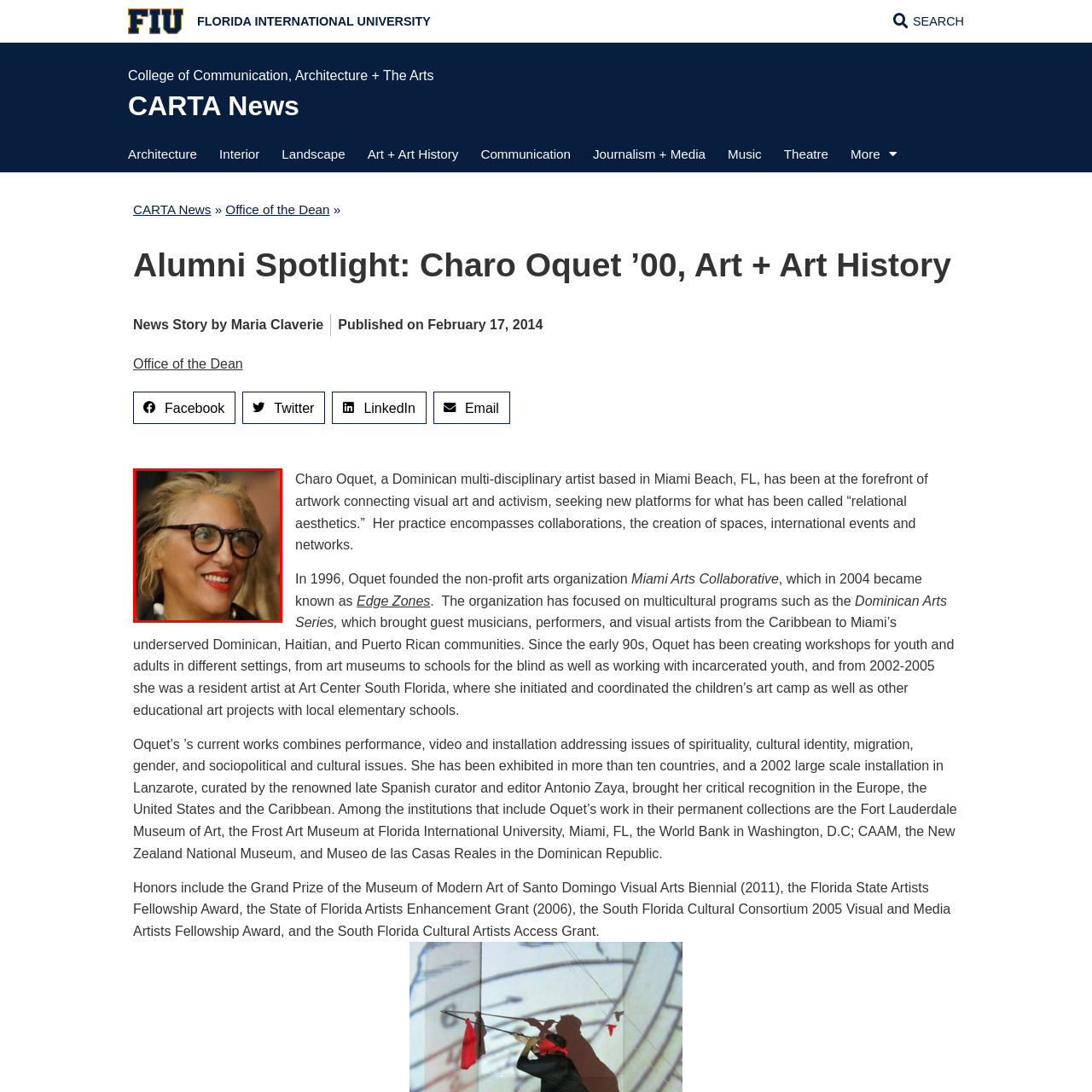Please provide a comprehensive description of the image highlighted by the red bounding box.

The image features Charo Oquet, an influential Dominican multi-disciplinary artist based in Miami Beach, Florida. Known for her work that intersects visual art and activism, Oquet is recognized for her innovative approach termed “relational aesthetics,” which emphasizes community engagement and collaborative practices. With a vibrant personality, she is depicted smiling and wearing large glasses, exuding warmth and creativity.

Her contributions span various forms including performance, video, and installation, addressing themes such as spirituality, cultural identity, and sociopolitical issues. Oquet founded the non-profit arts organization Miami Arts Collaborative in 1996, which has played a vital role in promoting multicultural programs and supporting underserved communities in Miami.

Throughout her career, Oquet has exhibited internationally and her works are part of prominent collections, including those at the Fort Lauderdale Museum of Art and the Frost Art Museum. Recognized with numerous awards, she continues to inspire through workshops and educational projects, significantly impacting the art landscape and community engagement initiatives.